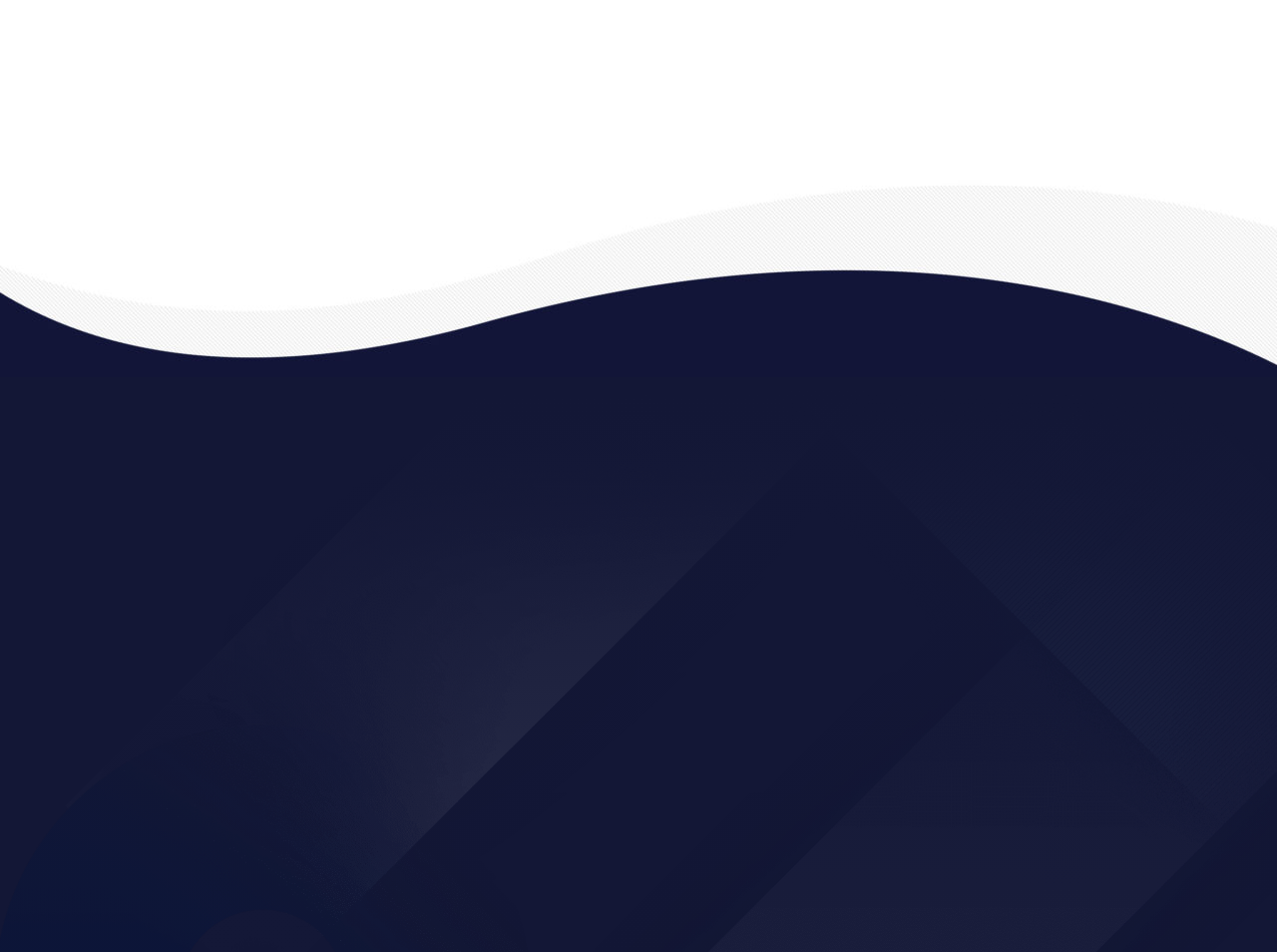Refer to the element description Contact and identify the corresponding bounding box in the screenshot. Format the coordinates as (top-left x, top-left y, bottom-right x, bottom-right y) with values in the range of 0 to 1.

[0.506, 0.908, 0.552, 0.931]